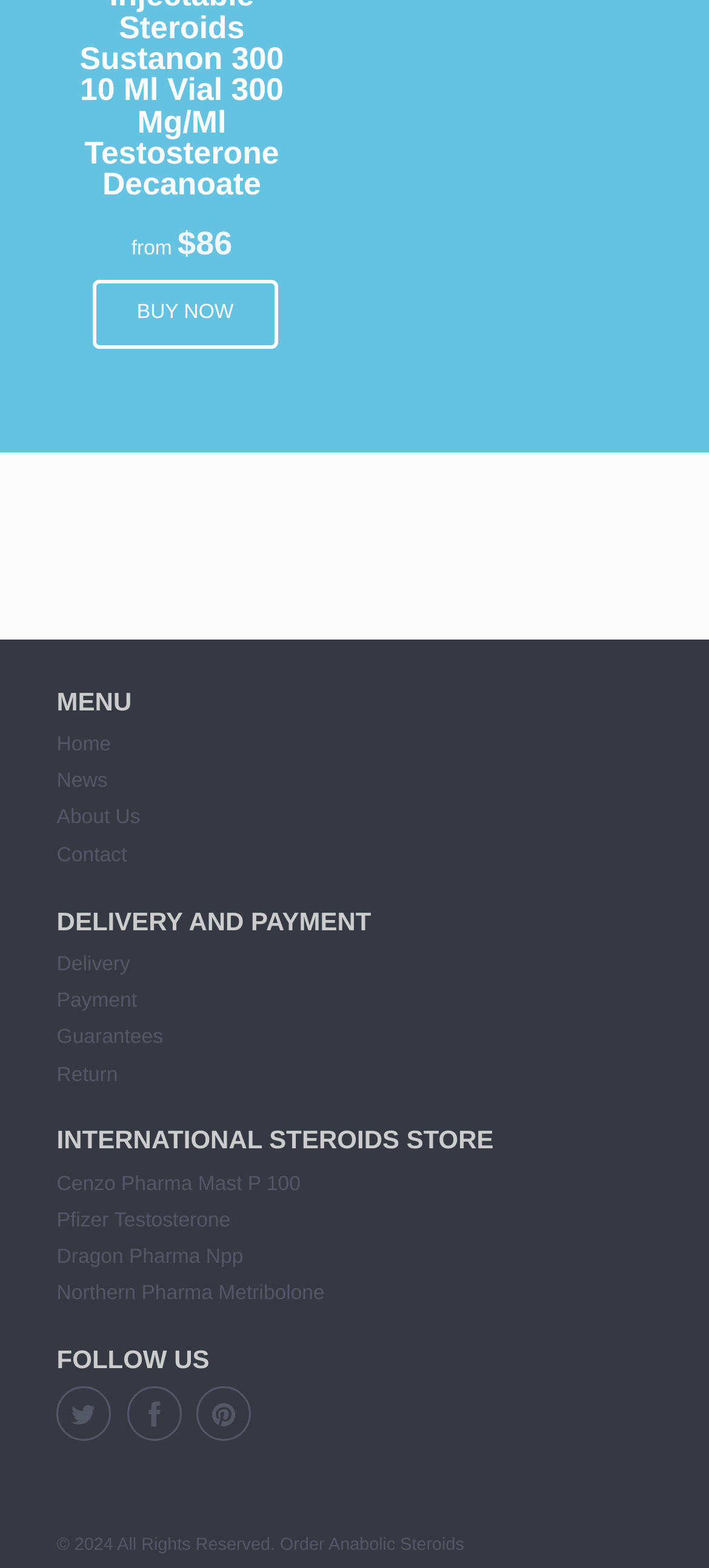Using the description: "Order Anabolic Steroids", determine the UI element's bounding box coordinates. Ensure the coordinates are in the format of four float numbers between 0 and 1, i.e., [left, top, right, bottom].

[0.395, 0.98, 0.655, 0.992]